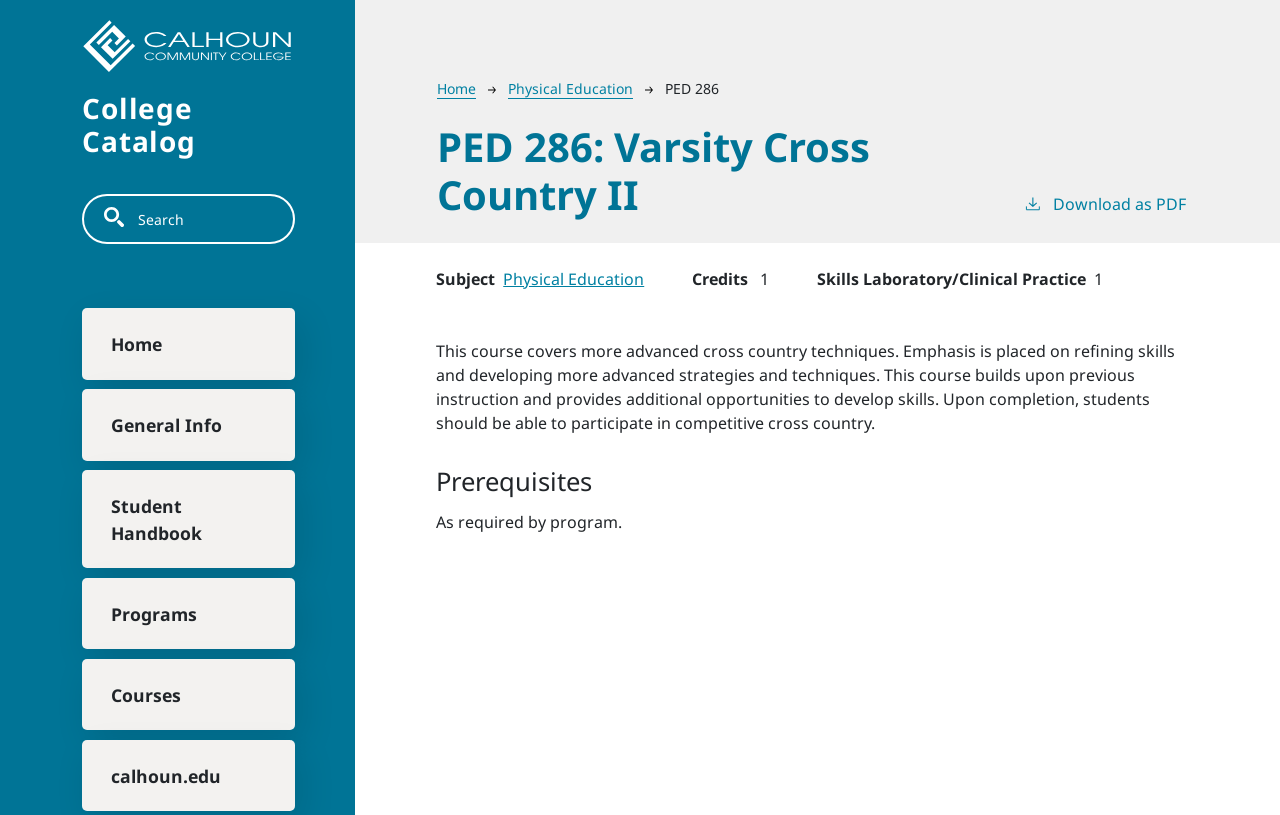What is the focus of the course?
Answer the question with as much detail as you can, using the image as a reference.

I found the answer by reading the course description, which says 'This course covers more advanced cross country techniques. Emphasis is placed on refining skills and developing more advanced strategies and techniques.' This sentence indicates that the course focuses on refining skills and developing strategies.